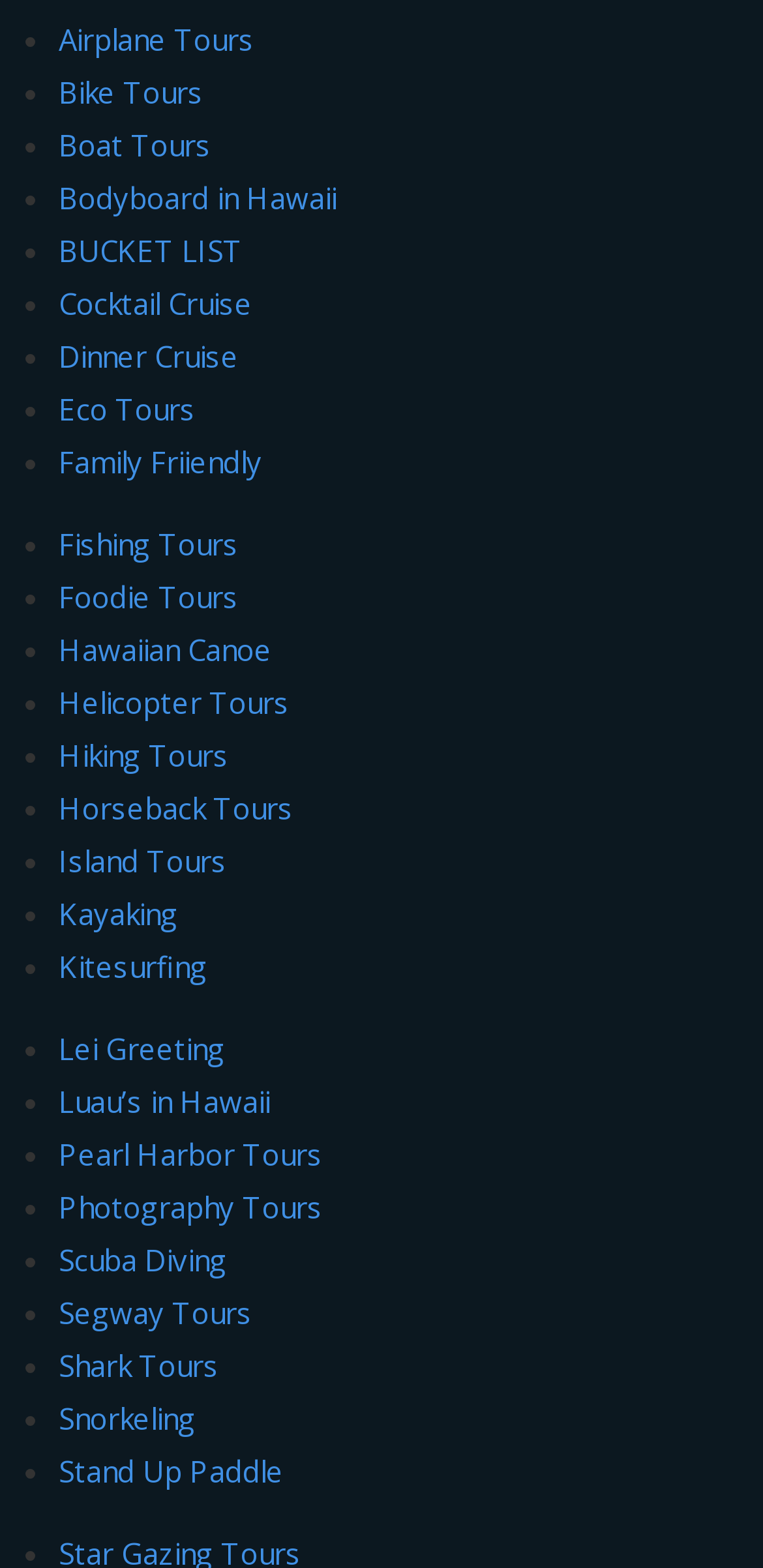Determine the bounding box coordinates of the region that needs to be clicked to achieve the task: "Click on Airplane Tours".

[0.077, 0.012, 0.333, 0.038]